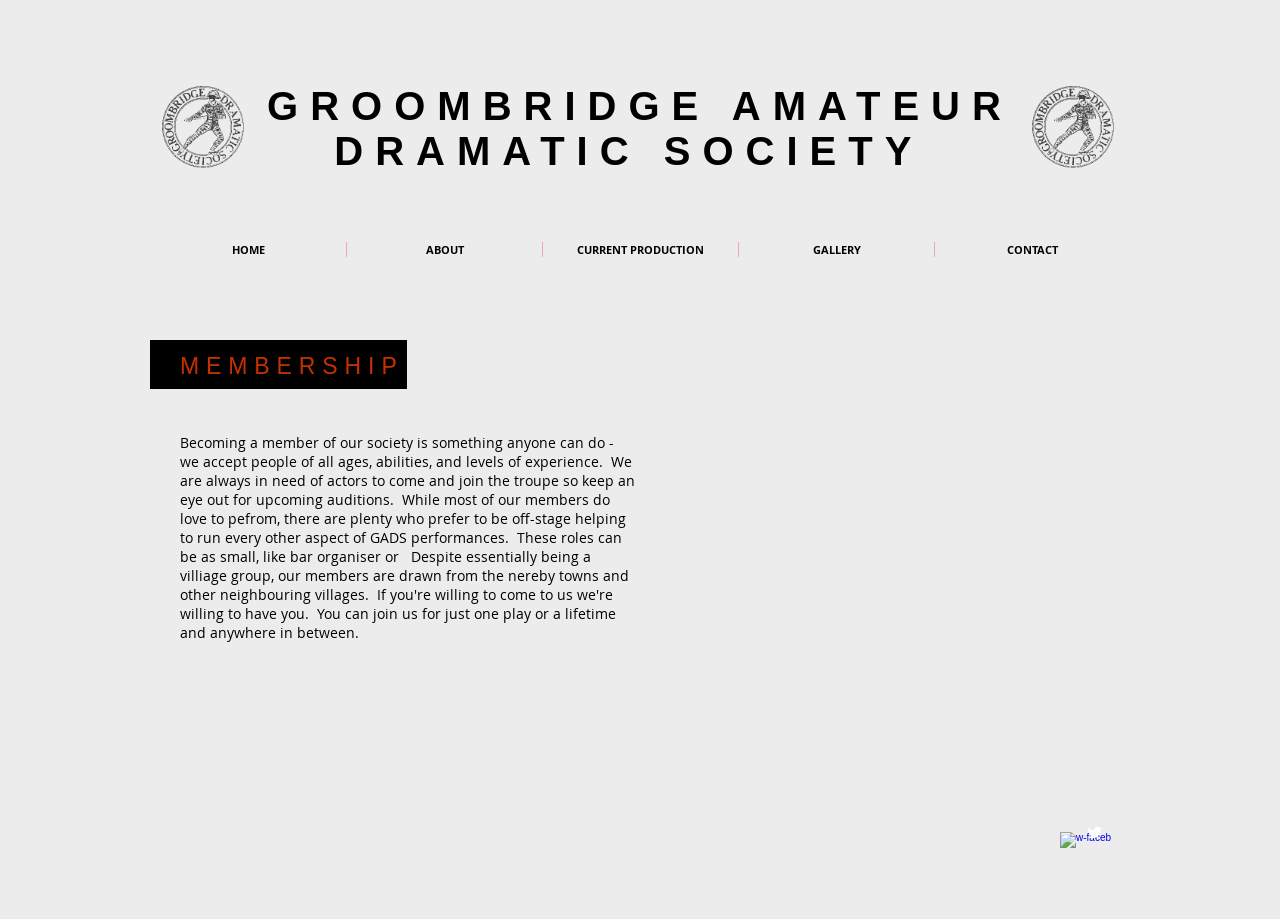Please find the bounding box coordinates for the clickable element needed to perform this instruction: "Visit the GALLERY page".

[0.577, 0.263, 0.73, 0.28]